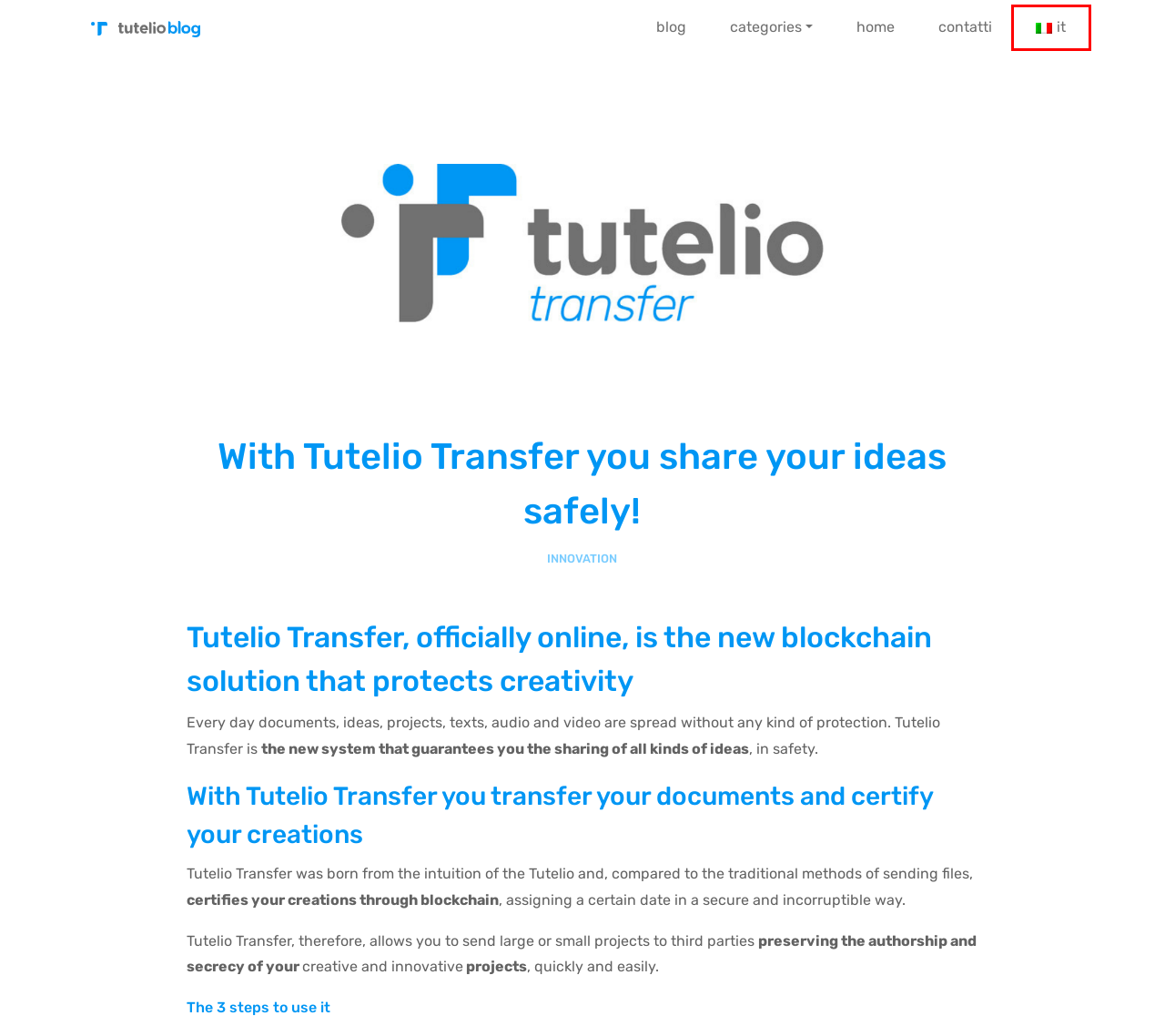Given a webpage screenshot with a red bounding box around a particular element, identify the best description of the new webpage that will appear after clicking on the element inside the red bounding box. Here are the candidates:
A. Company - Tutelio
B. Privacy Policy - Tutelio
C. Contatti - Tutelio
D. Blog - Tutelio
E. Innovation Archivi - Tutelio
F. Con Tutelio Transfer condividi le tue idee in modo sicuro! - Tutelio
G. Tutelio - What a genius needs
H. Tutelio

F